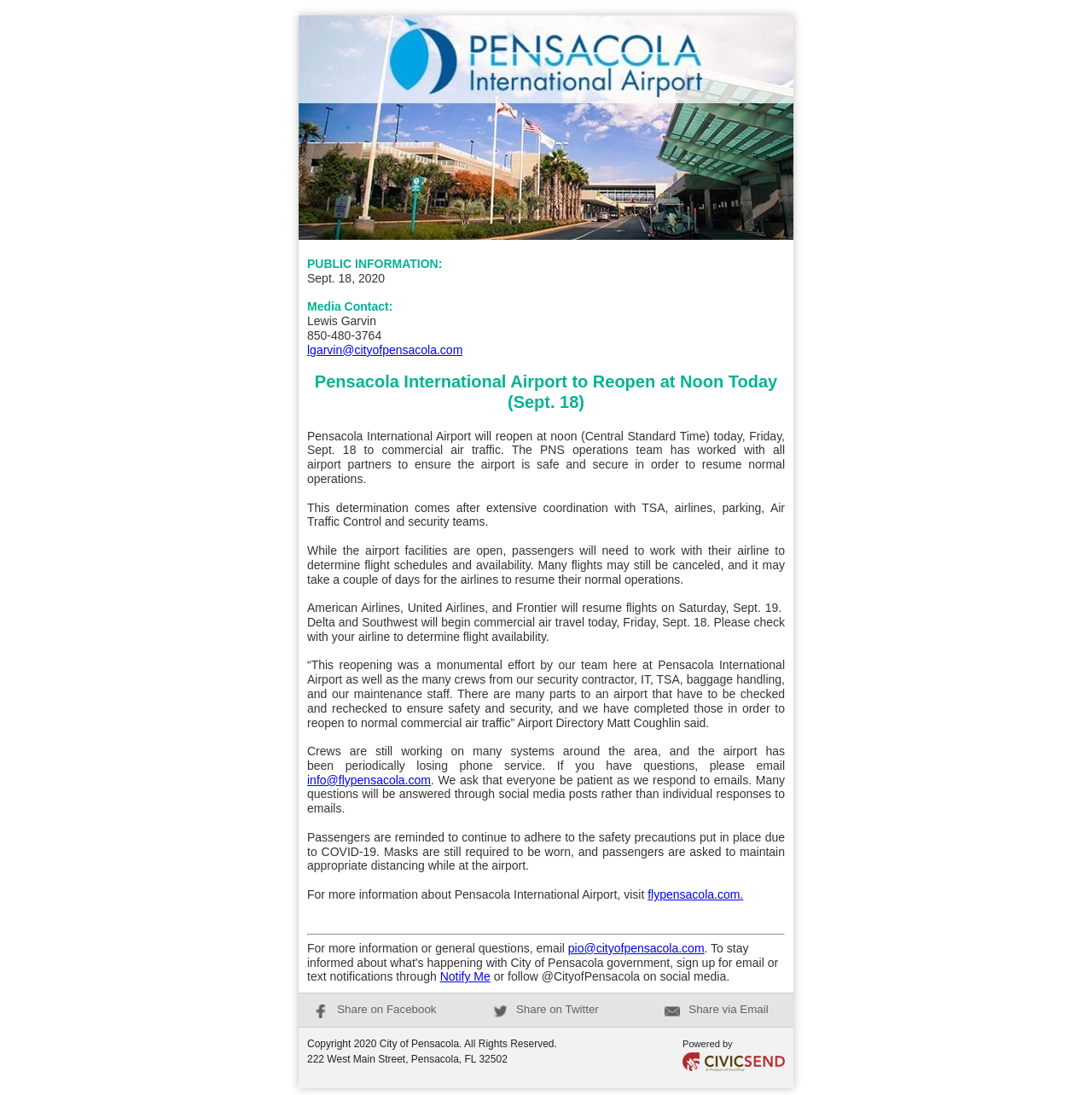What is the address of the City of Pensacola government?
Craft a detailed and extensive response to the question.

The webpage provides the address of the City of Pensacola government, which is 222 West Main Street, Pensacola, FL 32502, at the bottom of the page.